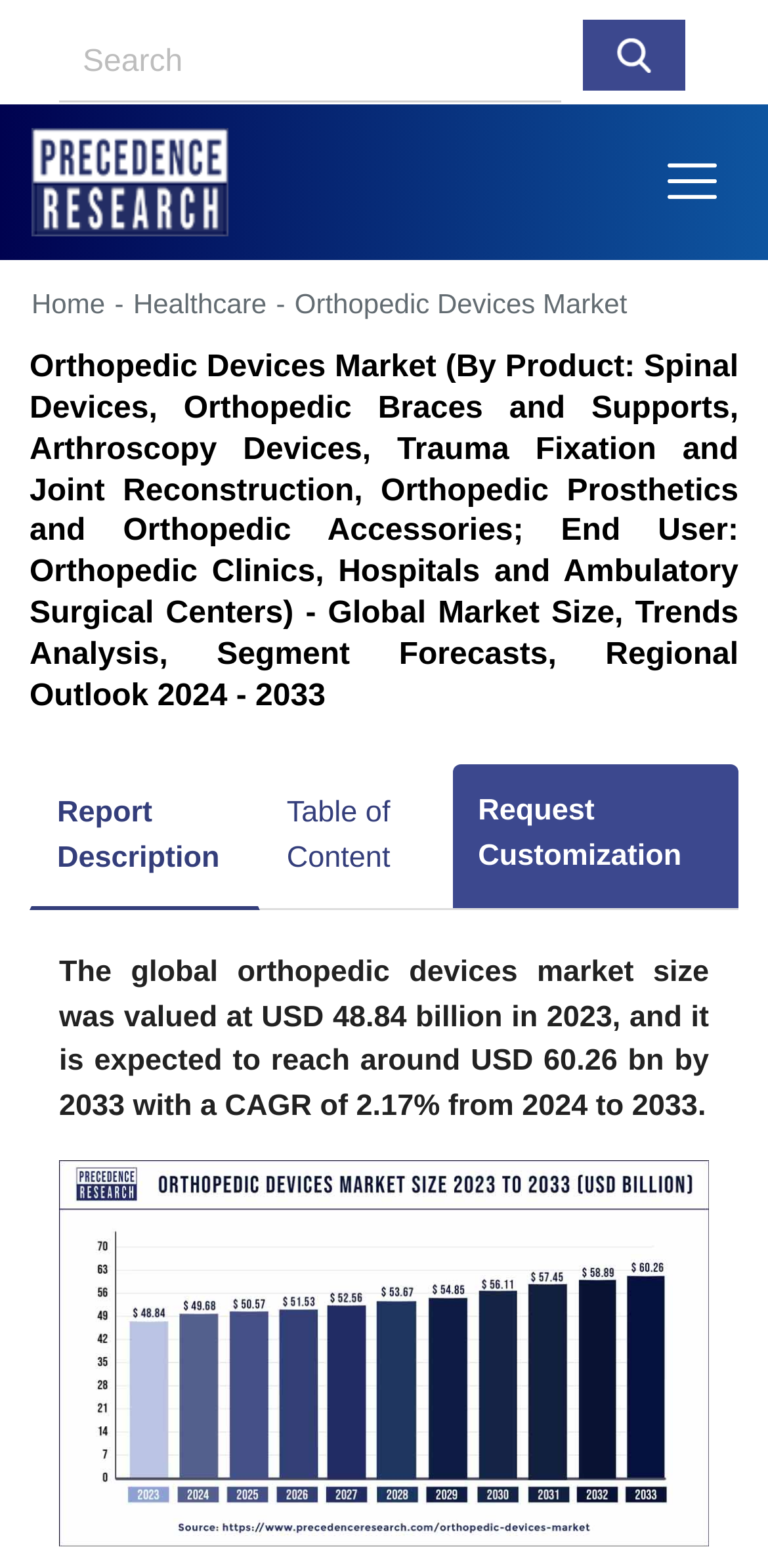Can you find the bounding box coordinates of the area I should click to execute the following instruction: "search for something"?

[0.077, 0.013, 0.923, 0.067]